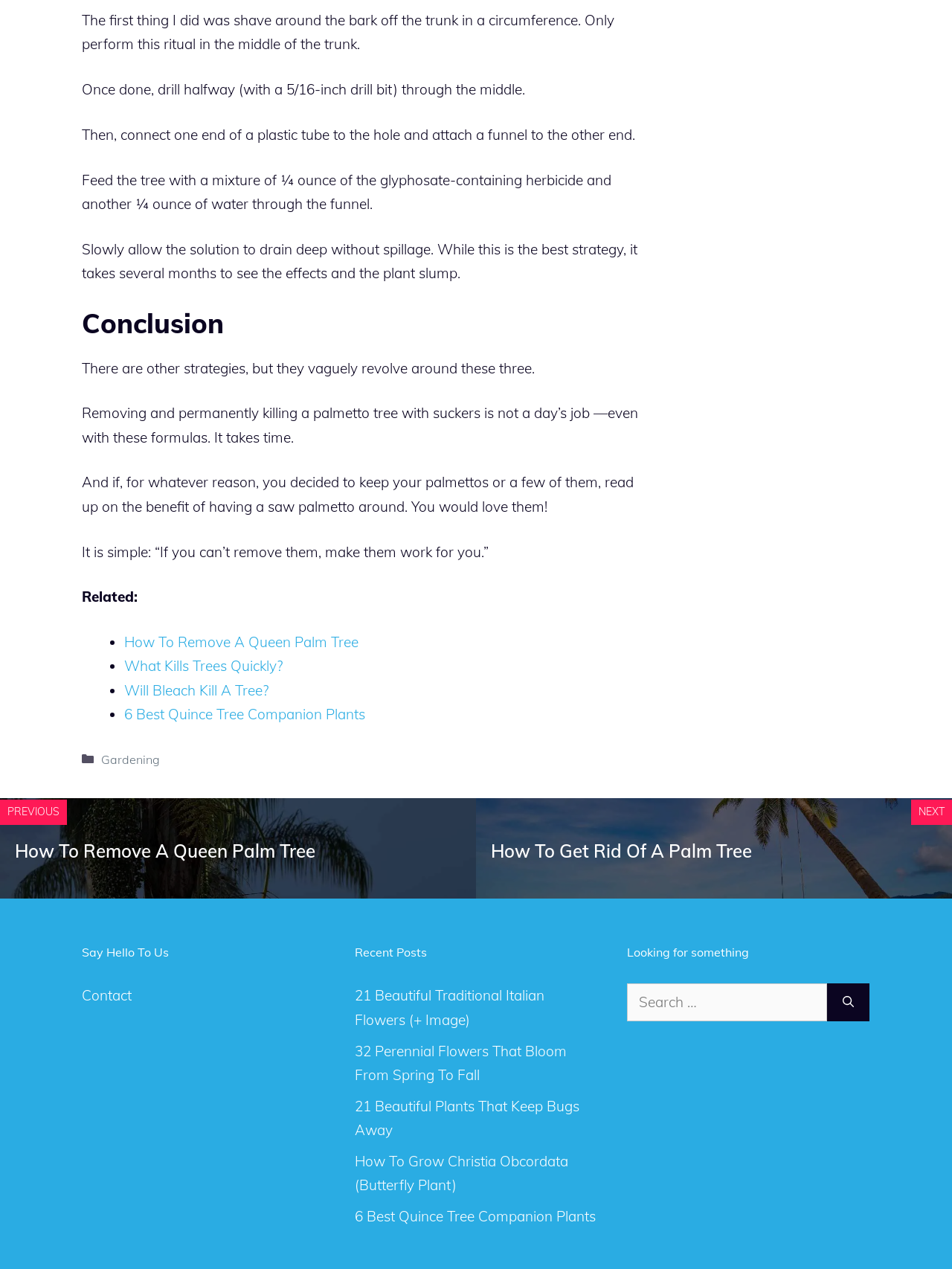Ascertain the bounding box coordinates for the UI element detailed here: "Contact". The coordinates should be provided as [left, top, right, bottom] with each value being a float between 0 and 1.

[0.086, 0.777, 0.138, 0.792]